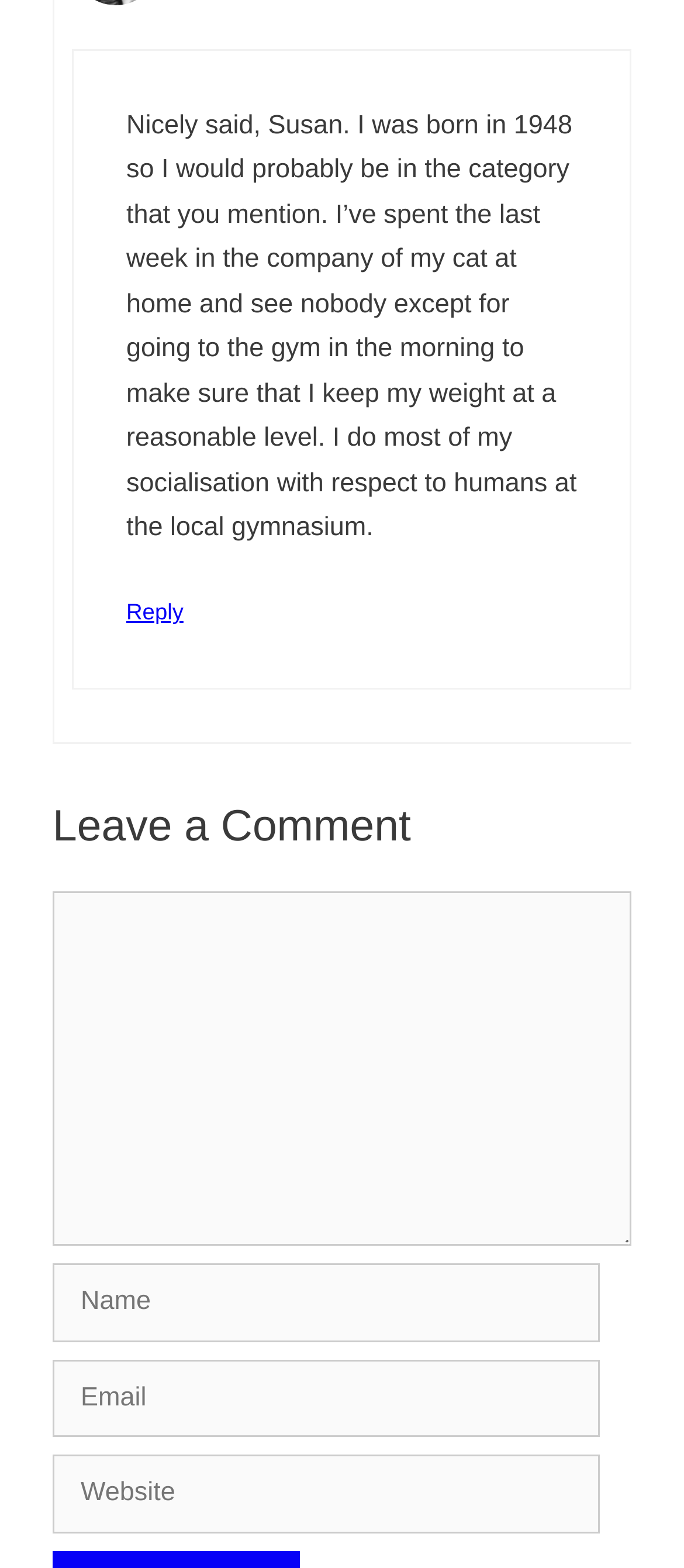Locate the bounding box coordinates of the clickable part needed for the task: "Enter your comment".

[0.077, 0.569, 0.923, 0.795]